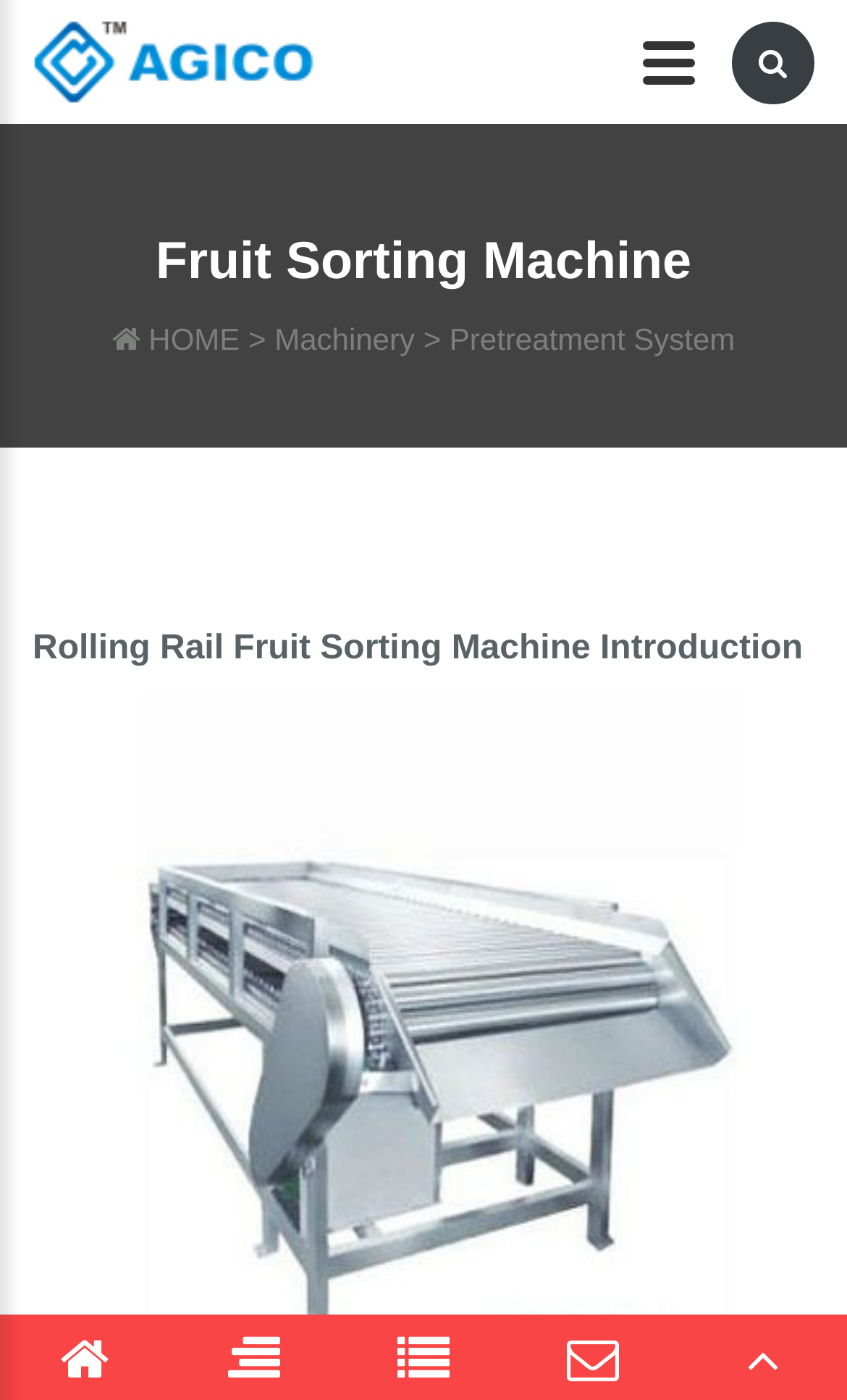Using the details from the image, please elaborate on the following question: What is the shape of the button in the top-right corner?

The button element in the top-right corner has a bounding box with coordinates [0.728, 0.008, 0.851, 0.082]. This suggests that the button is a rectangle shape, as it has a clear top, bottom, left, and right boundary.